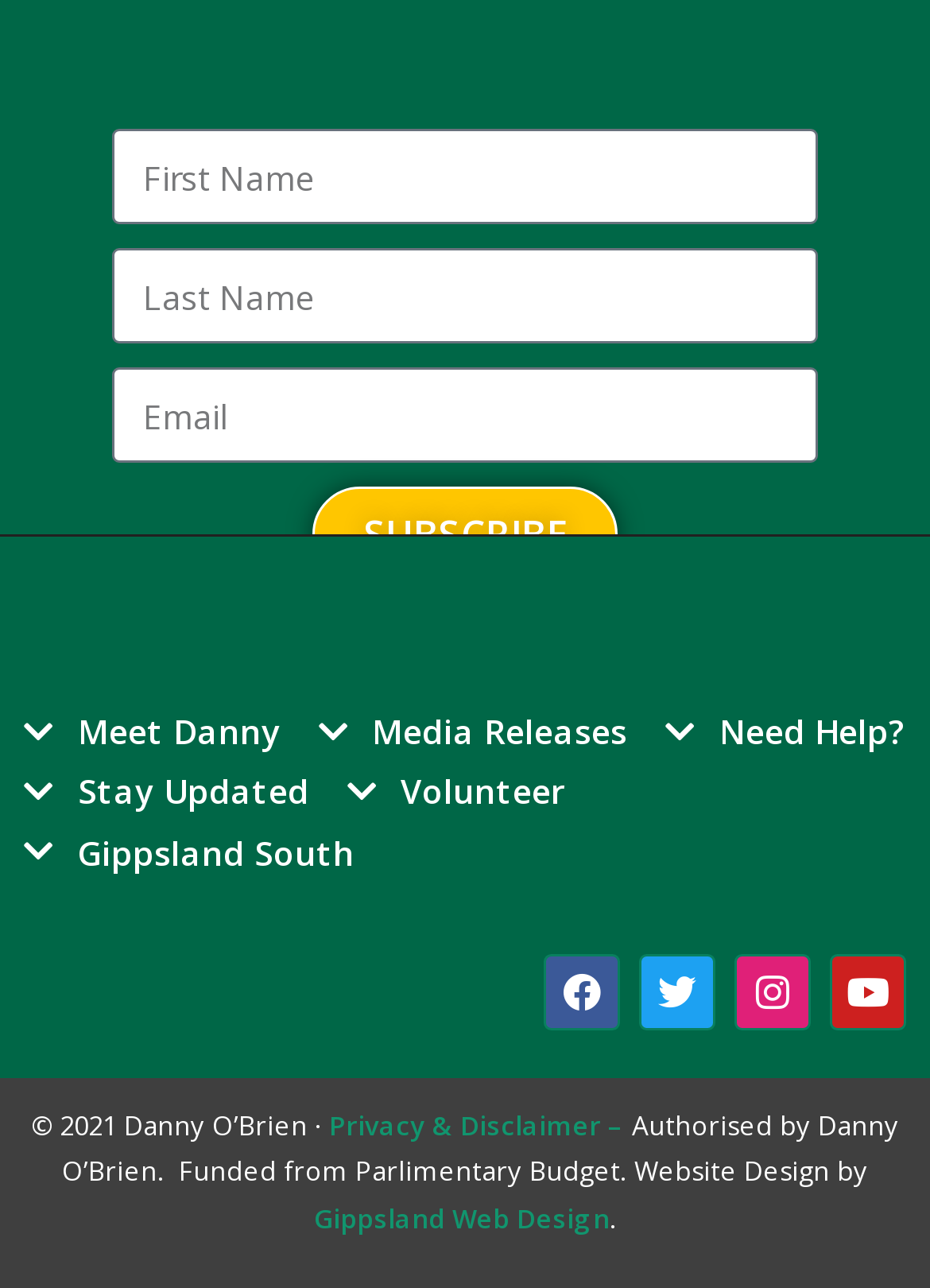Locate the UI element described as follows: "aria-label="IMG_5567.JPG"". Return the bounding box coordinates as four float numbers between 0 and 1 in the order [left, top, right, bottom].

None